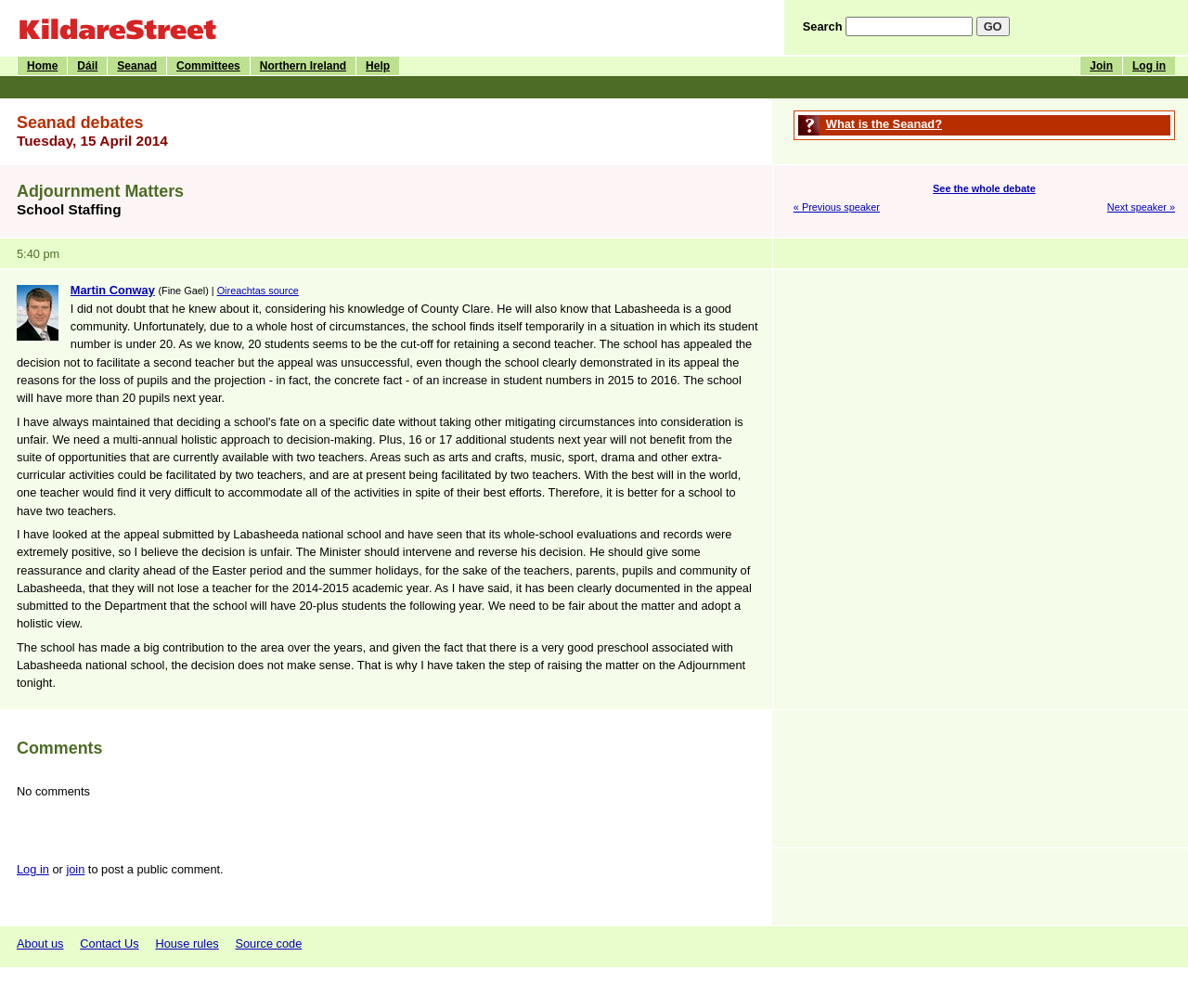Please determine the bounding box coordinates of the element's region to click for the following instruction: "Click on the GO button".

[0.822, 0.016, 0.85, 0.036]